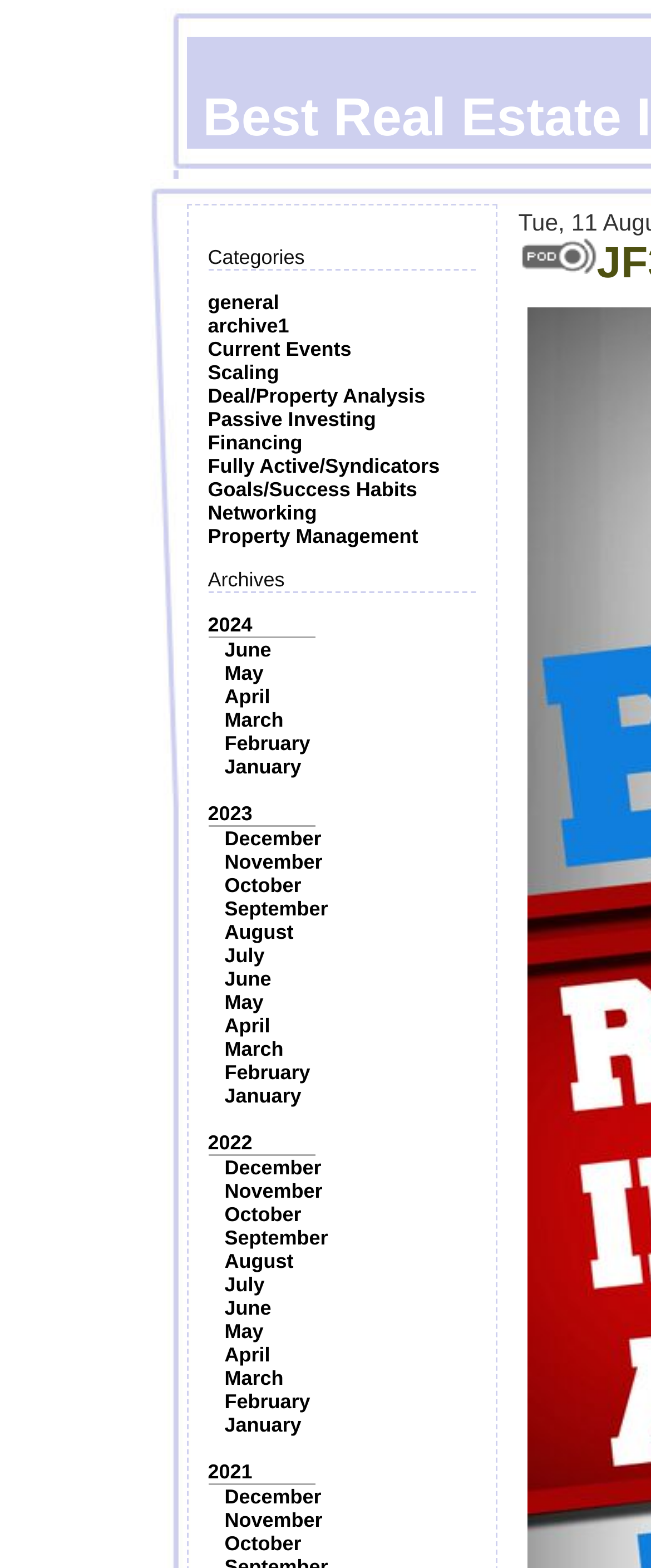Is there an image on this webpage?
Please provide a single word or phrase in response based on the screenshot.

Yes